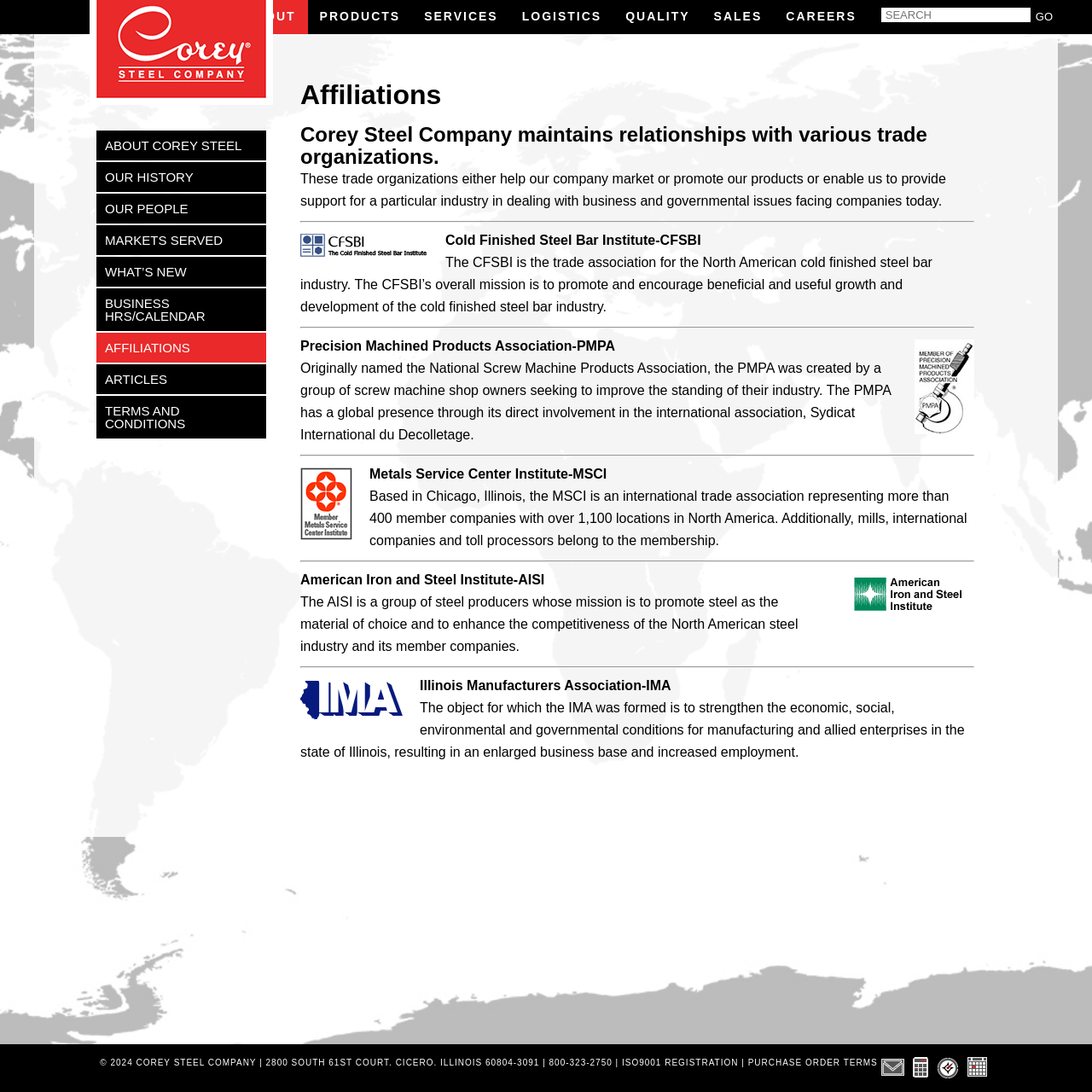Answer the question below with a single word or a brief phrase: 
What is the purpose of the CFSBI?

Promote and encourage beneficial growth